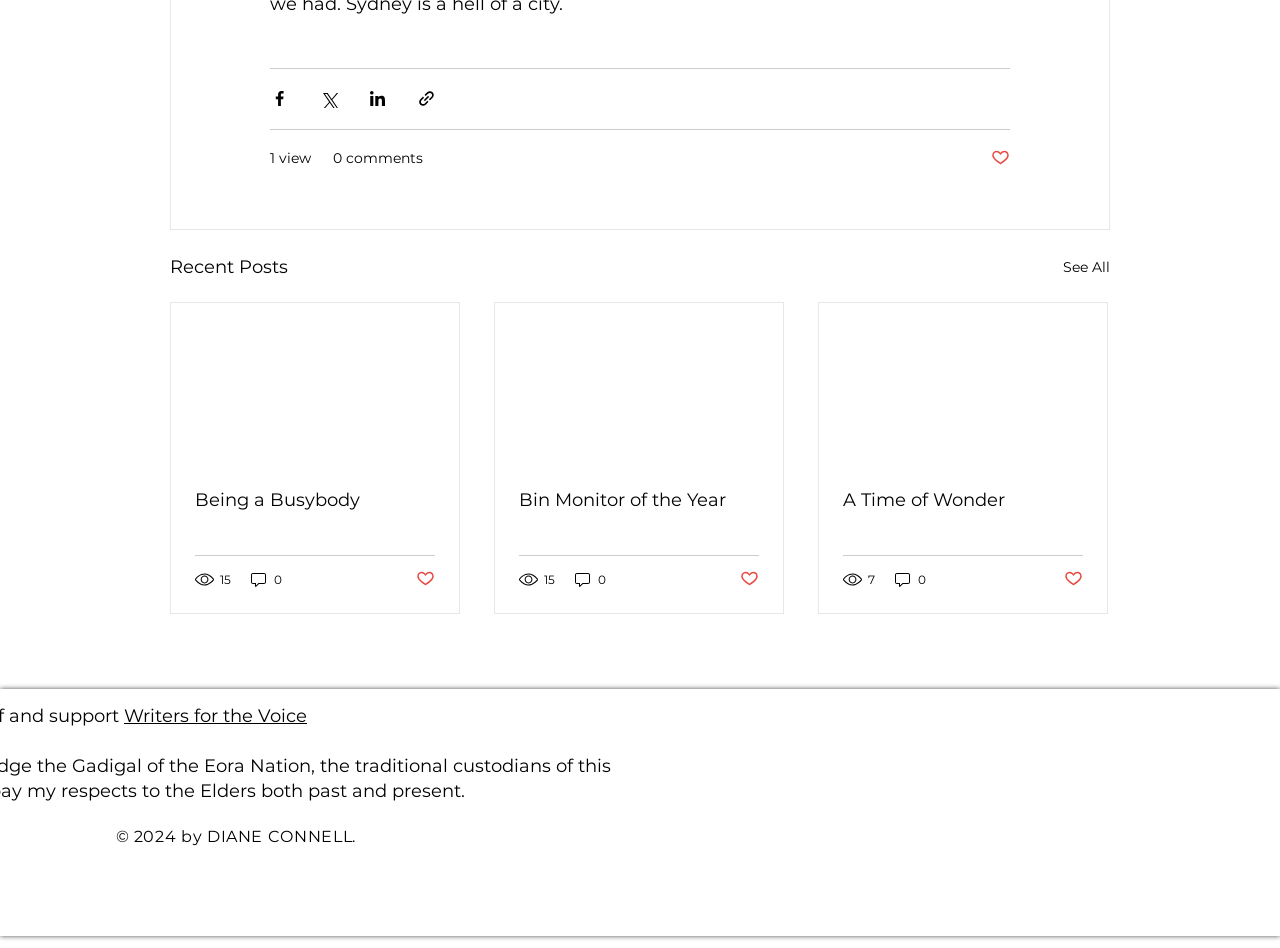Can you specify the bounding box coordinates for the region that should be clicked to fulfill this instruction: "Visit the page of Writers for the Voice".

[0.097, 0.743, 0.24, 0.767]